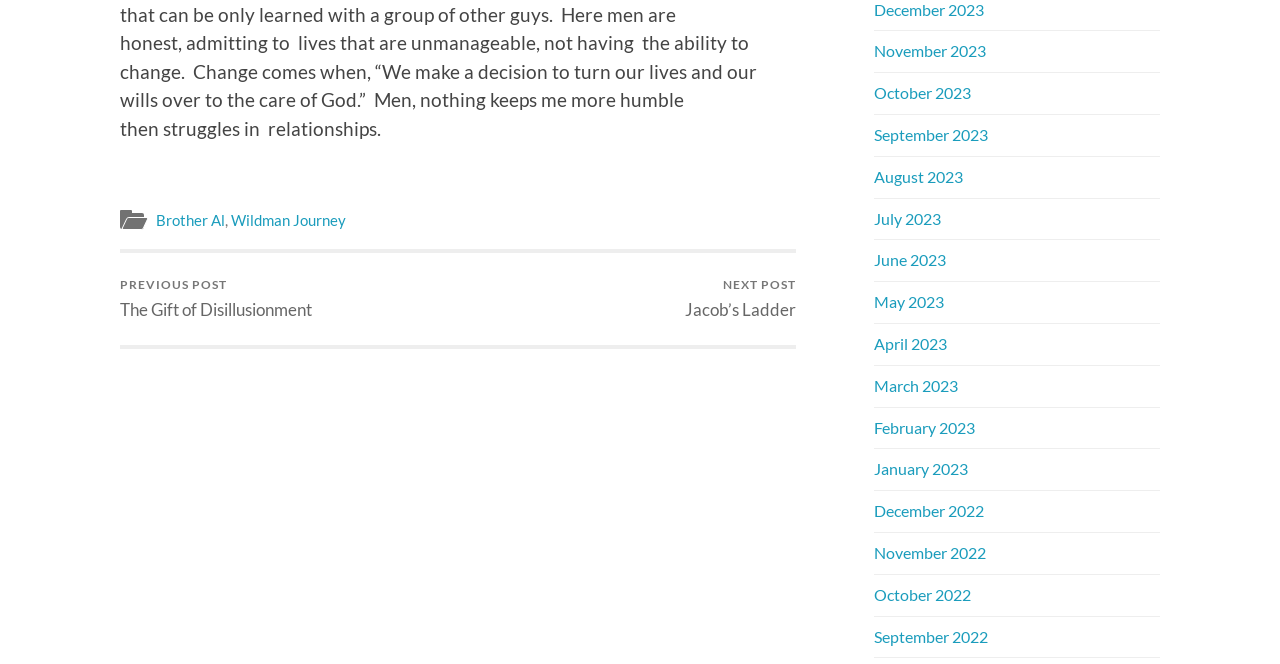Specify the bounding box coordinates of the area that needs to be clicked to achieve the following instruction: "read about Wildman Journey".

[0.18, 0.317, 0.27, 0.344]